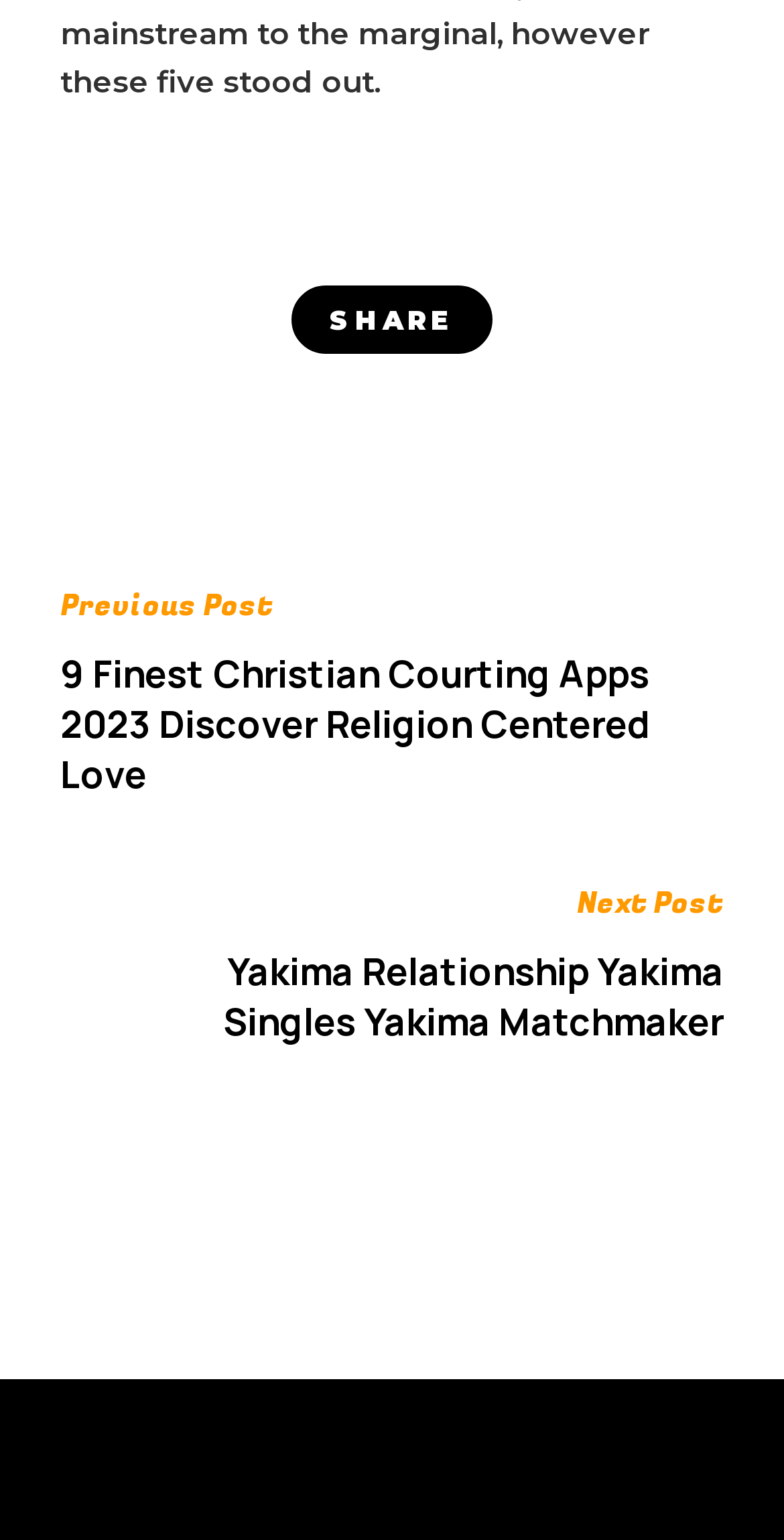Respond with a single word or phrase to the following question: What is the topic of the next post?

Yakima dating